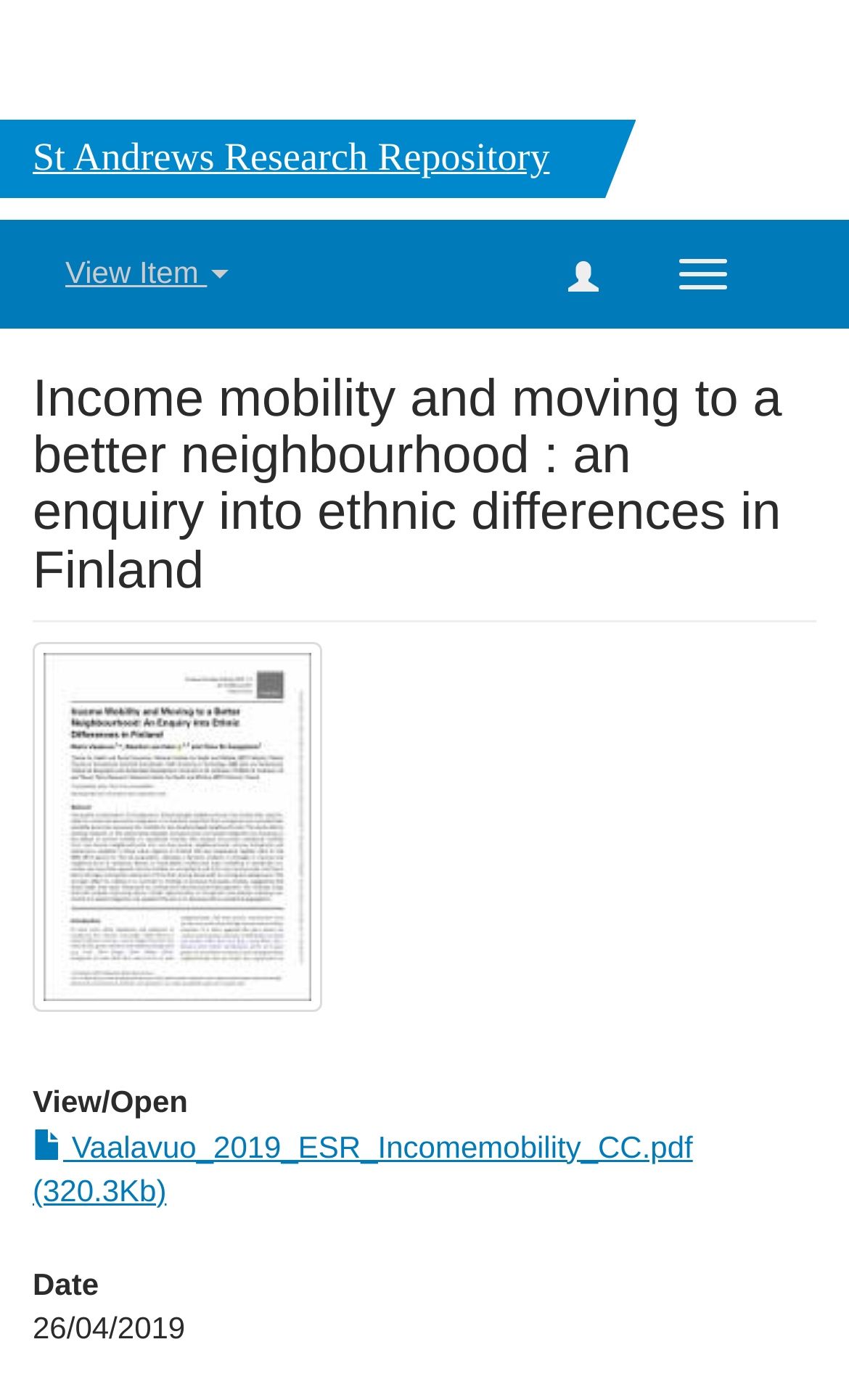Respond with a single word or phrase to the following question: How many headings are present on this webpage?

3